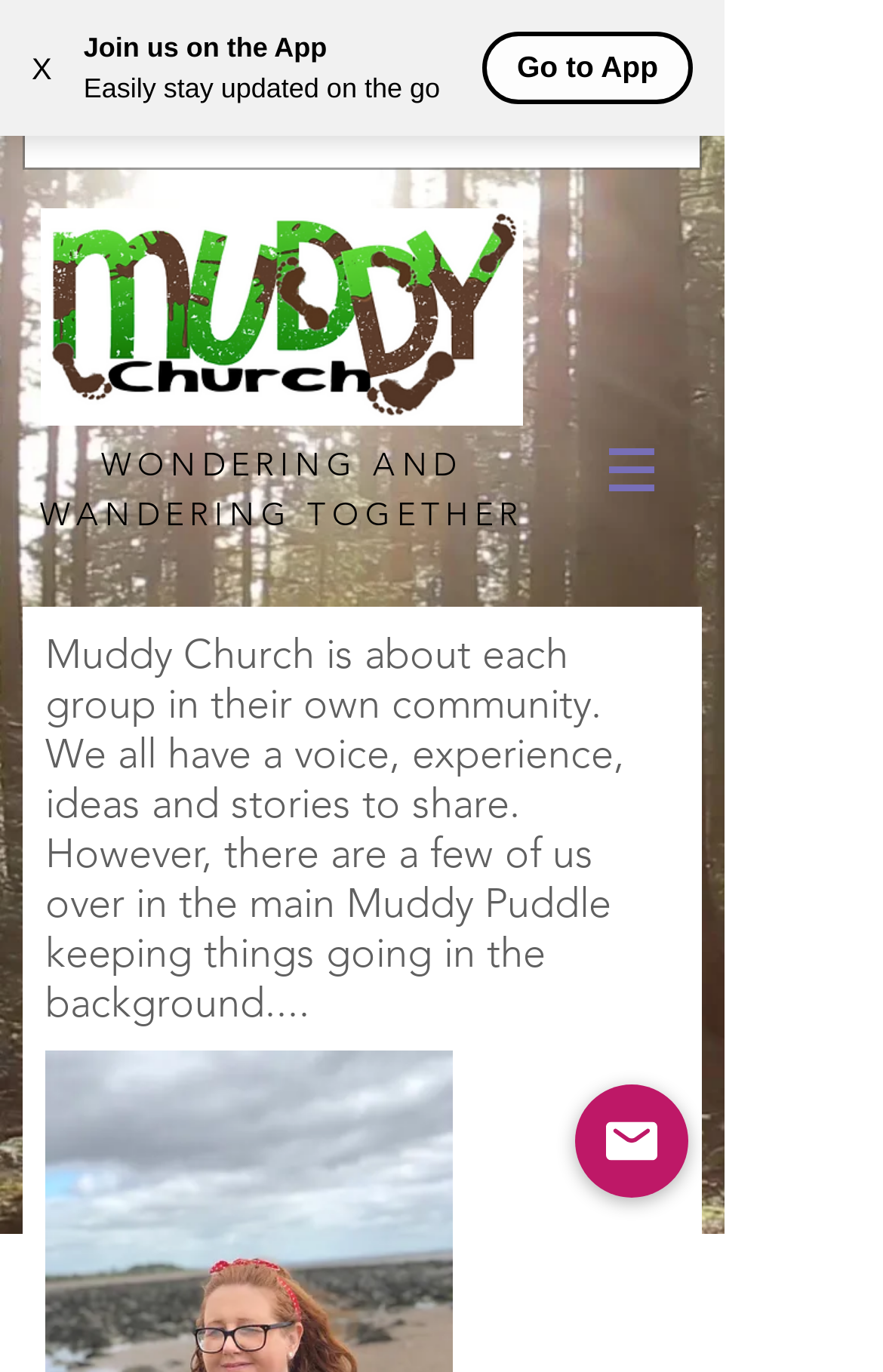Predict the bounding box of the UI element that fits this description: "Email".

[0.651, 0.79, 0.779, 0.873]